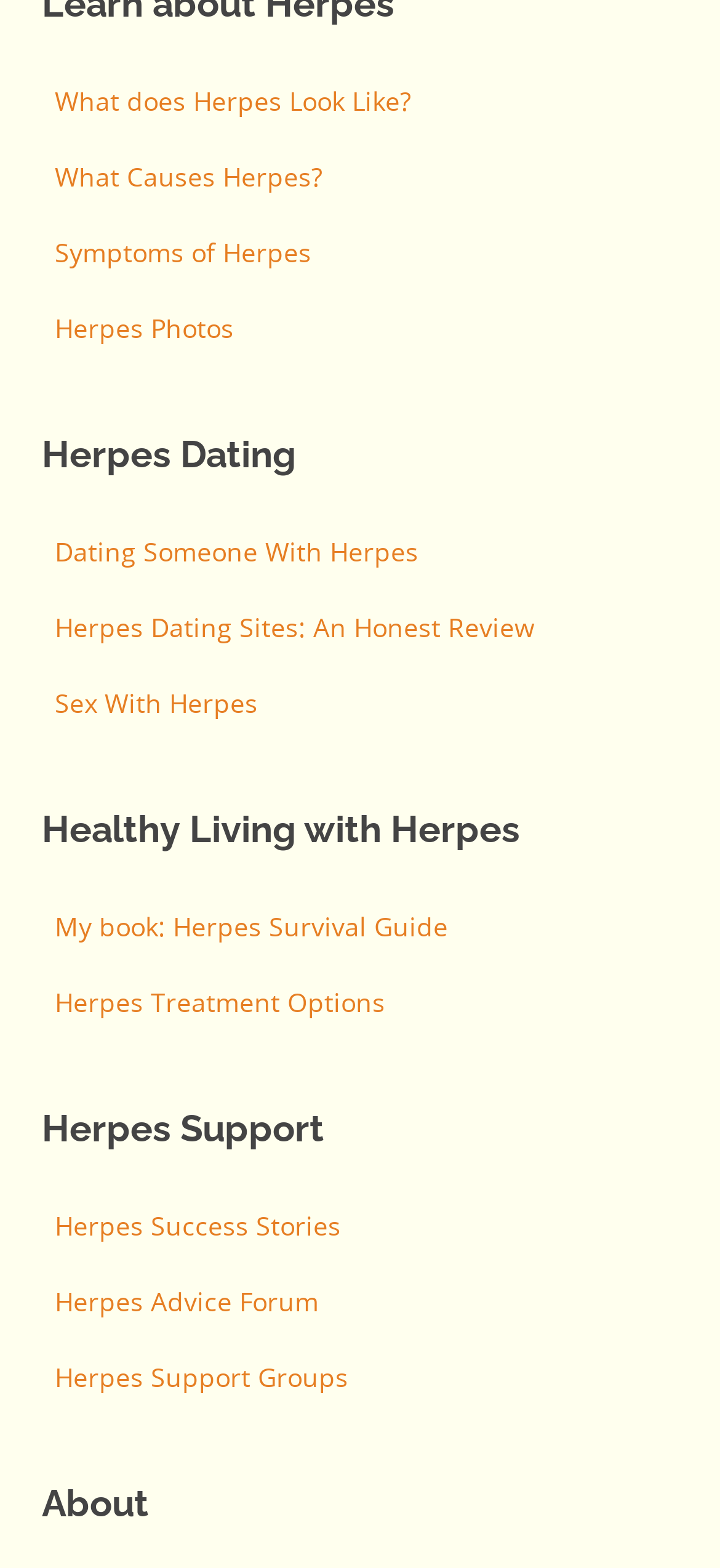Find the bounding box coordinates of the element's region that should be clicked in order to follow the given instruction: "Check out herpes success stories". The coordinates should consist of four float numbers between 0 and 1, i.e., [left, top, right, bottom].

[0.05, 0.757, 0.95, 0.805]